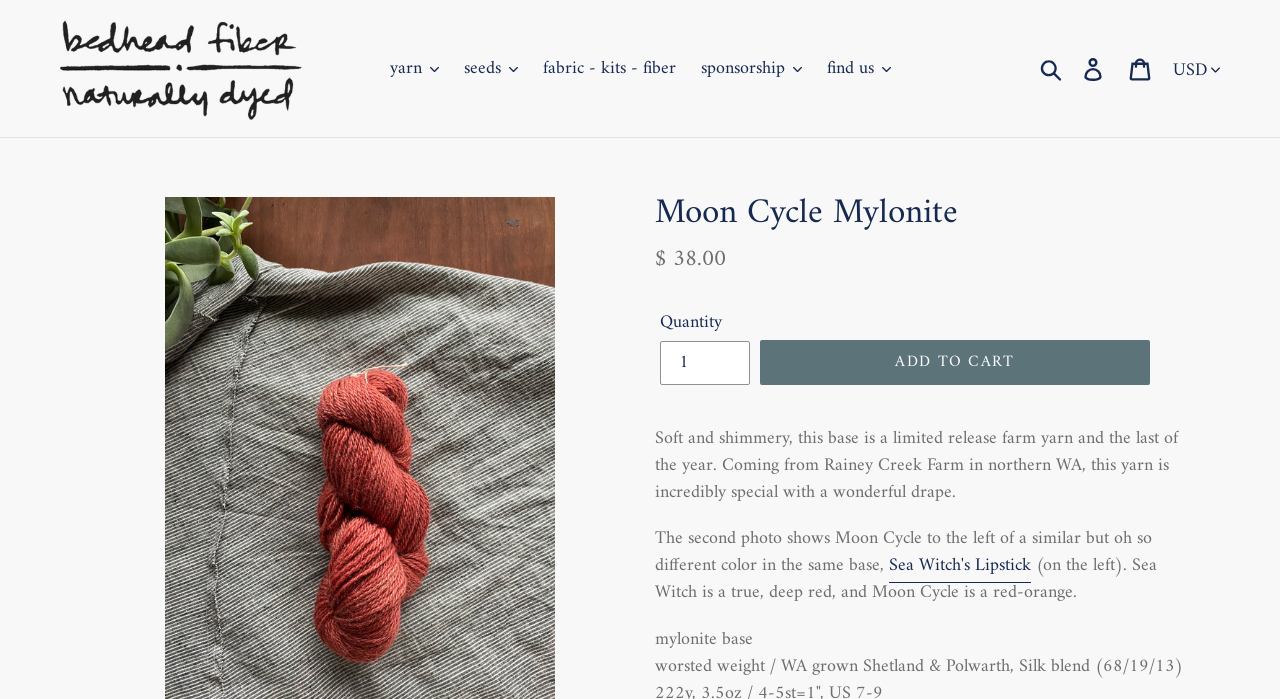Describe all visible elements and their arrangement on the webpage.

The webpage appears to be a product page for a yarn called "Moon Cycle Mylonite" from a brand called "bedhead fiber". At the top of the page, there is a navigation menu with links to different sections of the website, including "yarn", "seeds", "fabric - kits - fiber", "sponsorship", and "find us". There is also a search button and links to "Log in" and "Cart" on the top right corner.

Below the navigation menu, there is a heading that reads "Moon Cycle Mylonite" in a prominent font. Underneath the heading, there is a description list that provides details about the product, including its regular price of $38.00. 

To the right of the description list, there is a quantity selector and an "ADD TO CART" button. Below the quantity selector, there is a block of text that describes the product in more detail, mentioning its soft and shimmery texture, limited release, and origin from Rainey Creek Farm in northern WA. 

The text also compares the product to another similar product called "Sea Witch's Lipstick" and provides information about the yarn's weight and material composition. There are likely images on the page, but their content is not specified in the accessibility tree. Overall, the page appears to be a product page with a focus on providing detailed information about the yarn and its features.